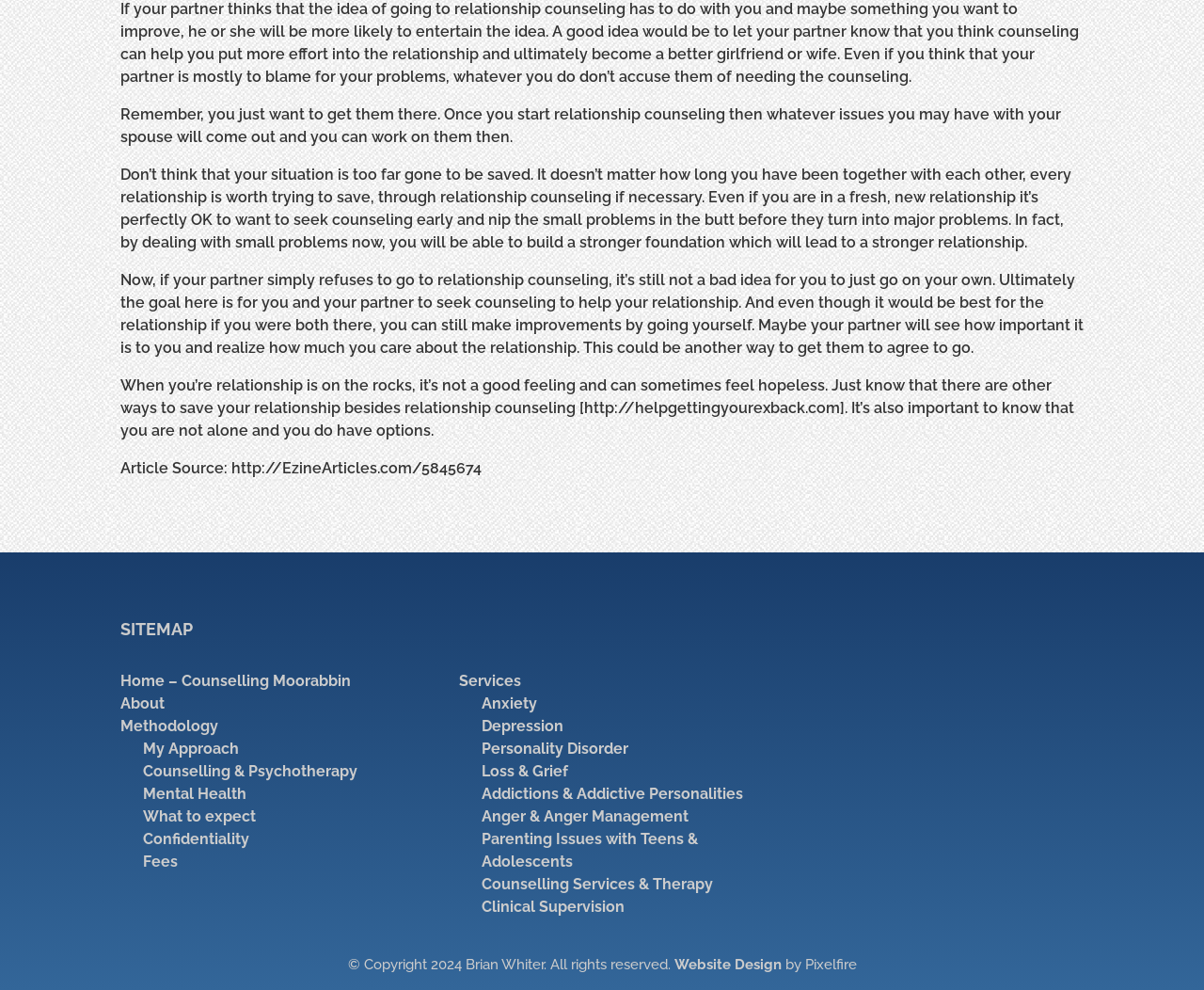Locate the bounding box for the described UI element: "Counselling & Psychotherapy". Ensure the coordinates are four float numbers between 0 and 1, formatted as [left, top, right, bottom].

[0.119, 0.77, 0.297, 0.788]